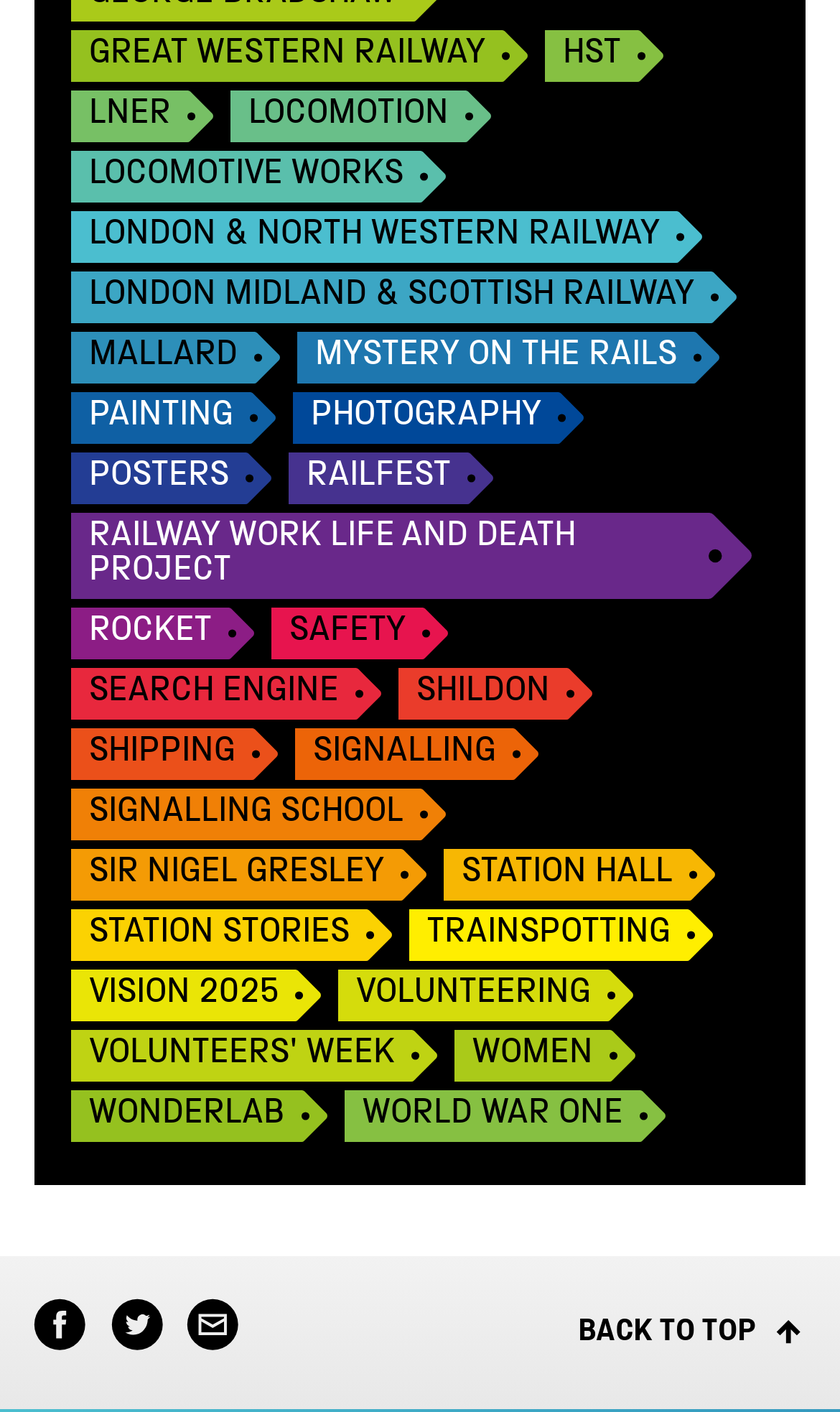Find the bounding box coordinates of the element to click in order to complete this instruction: "Click on MYSTERY ON THE RAILS". The bounding box coordinates must be four float numbers between 0 and 1, denoted as [left, top, right, bottom].

[0.355, 0.236, 0.857, 0.272]